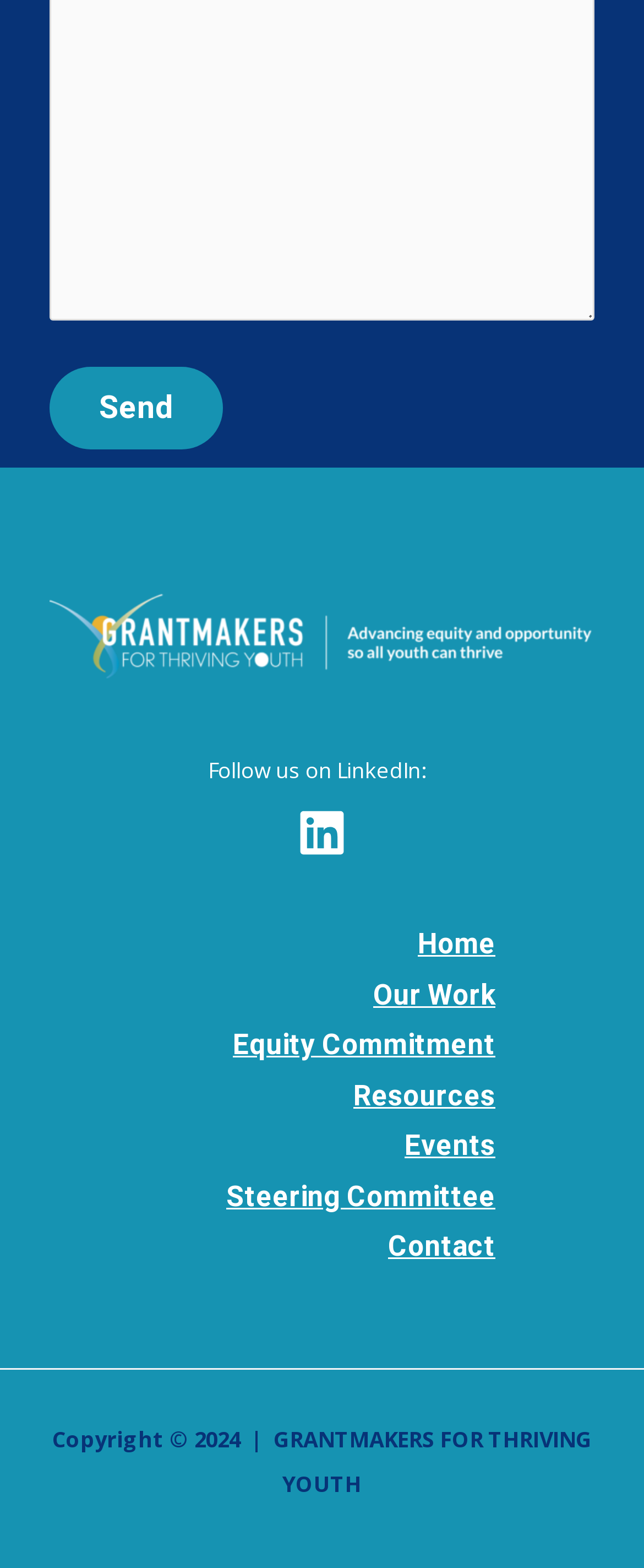What year is the copyright for?
Based on the image, answer the question with a single word or brief phrase.

2024